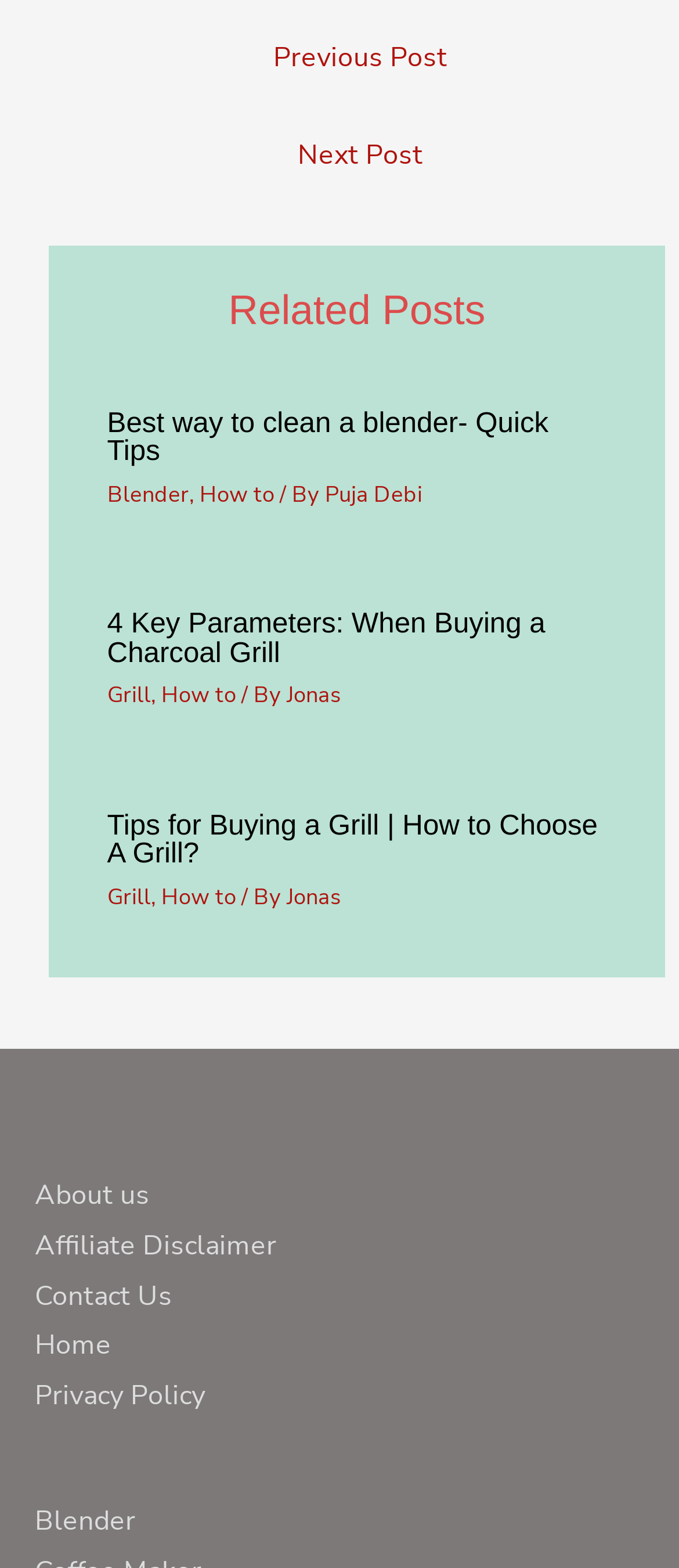Predict the bounding box of the UI element based on this description: "Contact Us".

[0.051, 0.814, 0.254, 0.837]